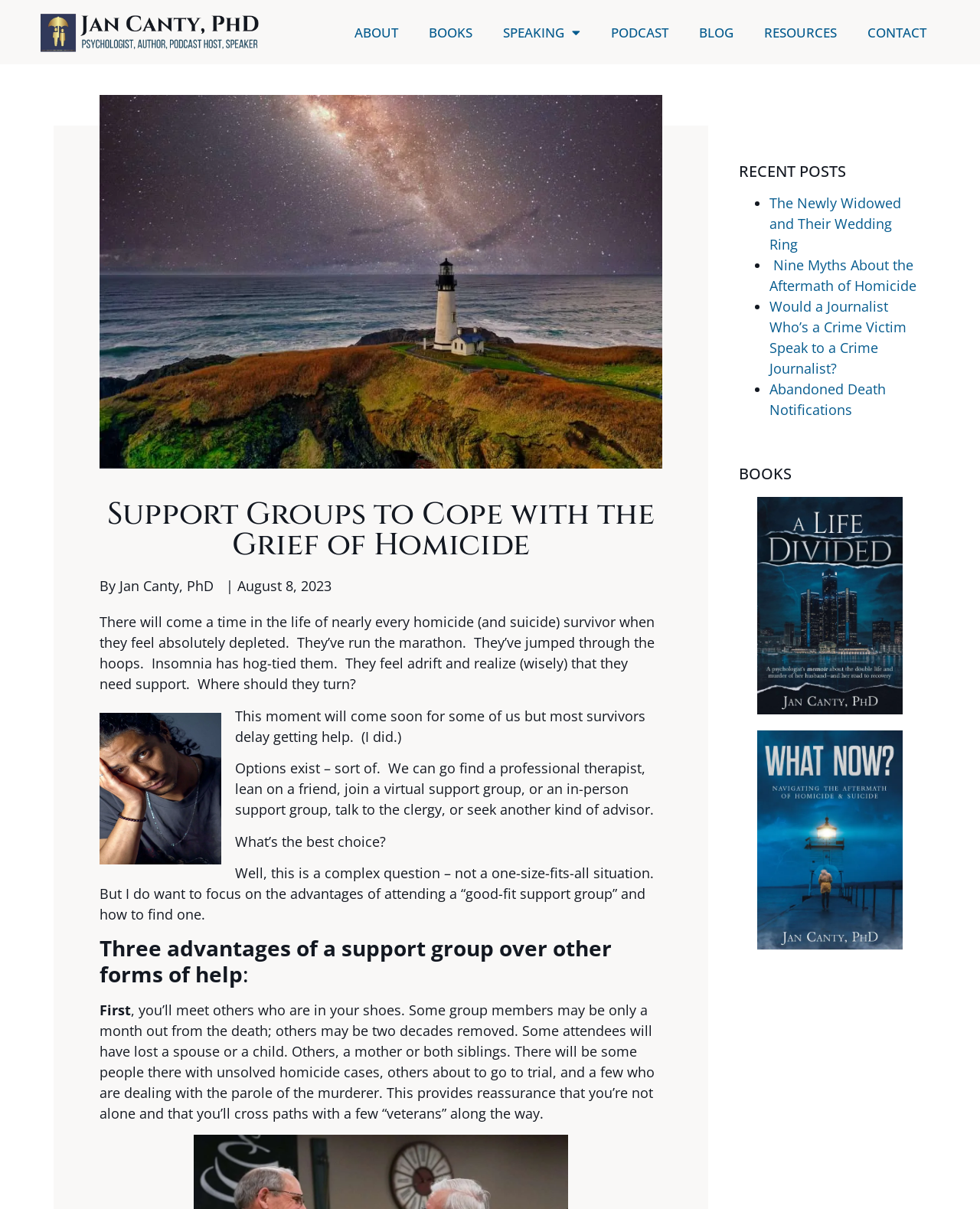Bounding box coordinates are specified in the format (top-left x, top-left y, bottom-right x, bottom-right y). All values are floating point numbers bounded between 0 and 1. Please provide the bounding box coordinate of the region this sentence describes: name="input_3"

None